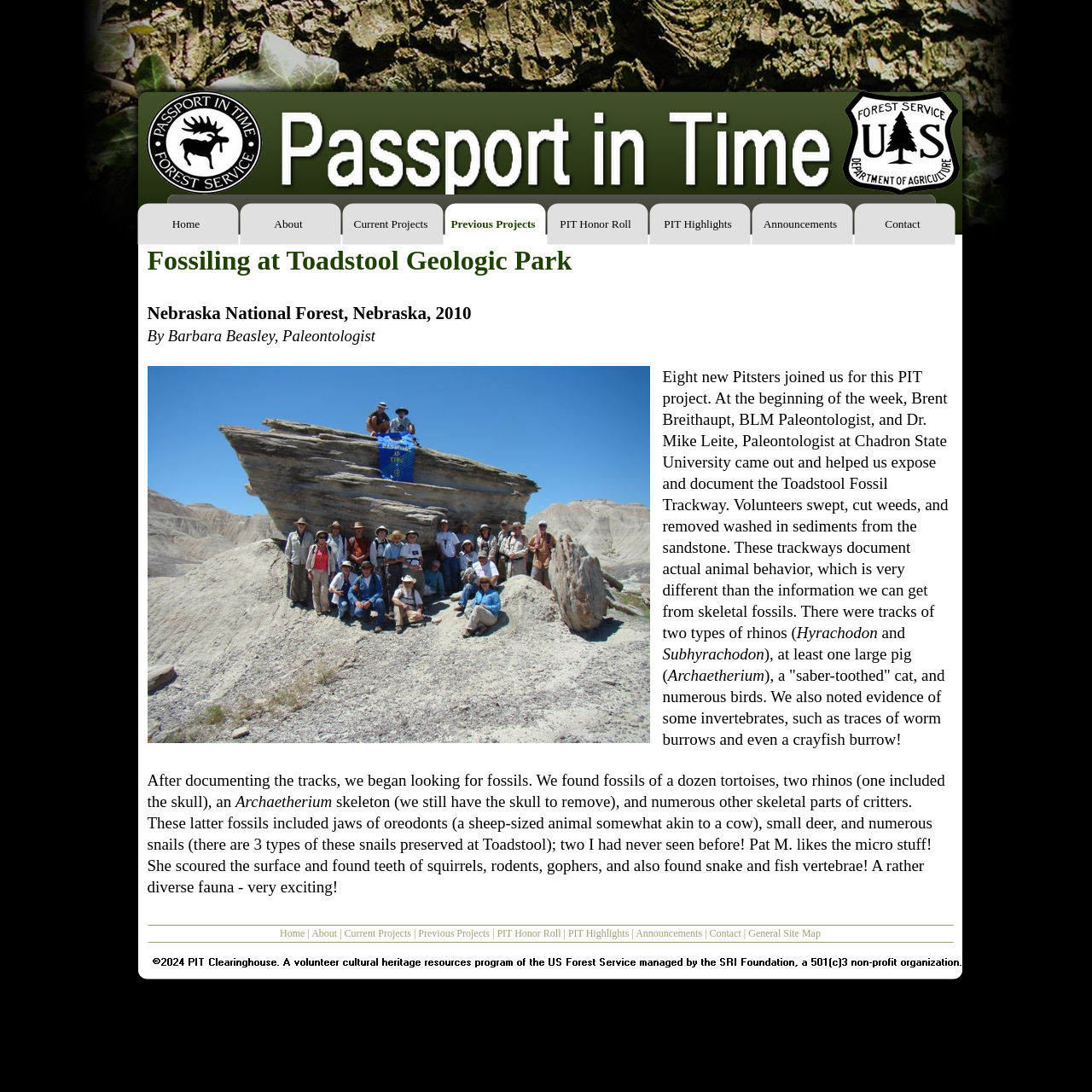How many new Pitsters joined the project?
Make sure to answer the question with a detailed and comprehensive explanation.

I found the number of new Pitsters by reading the StaticText element that starts with 'Eight new Pitsters joined us for this PIT project'.